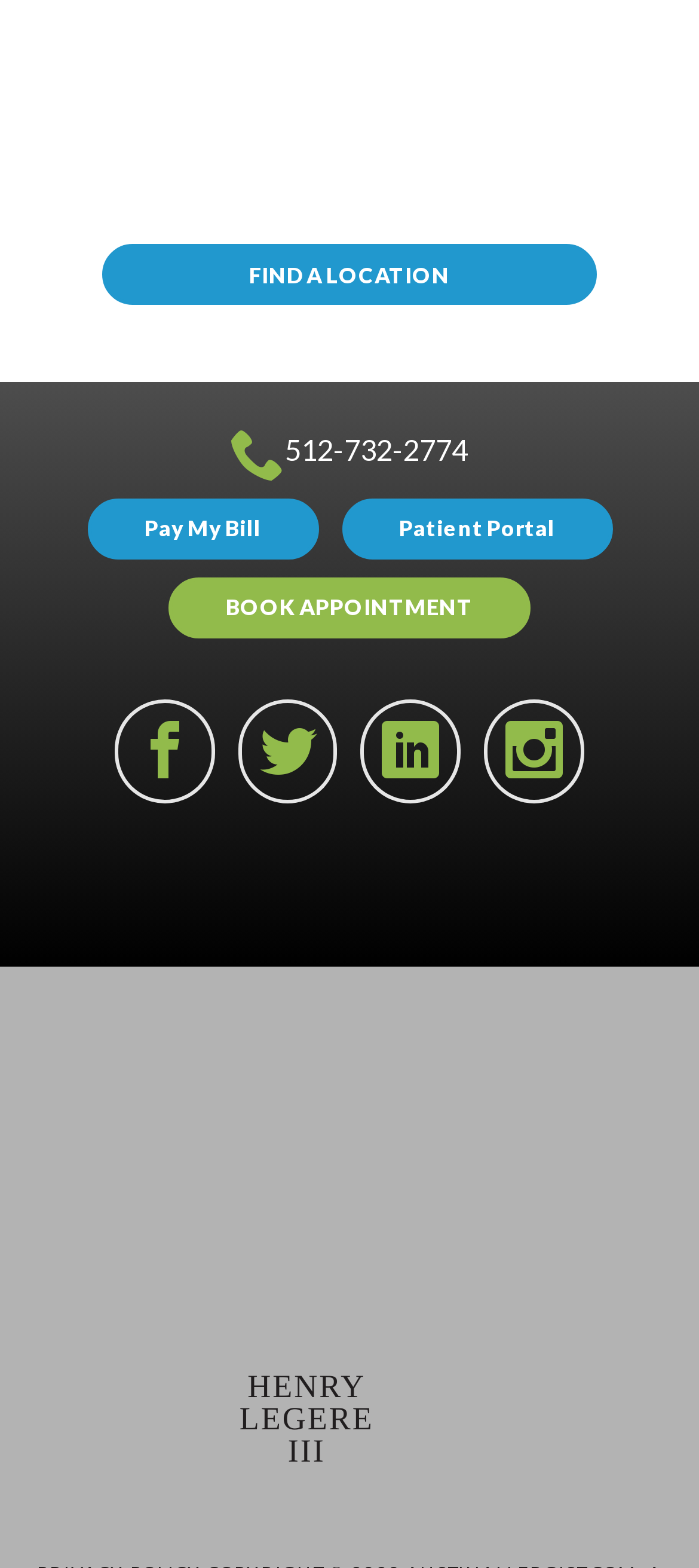Identify the bounding box coordinates of the region I need to click to complete this instruction: "Click Austin Allergy Logo".

[0.04, 0.564, 0.96, 0.582]